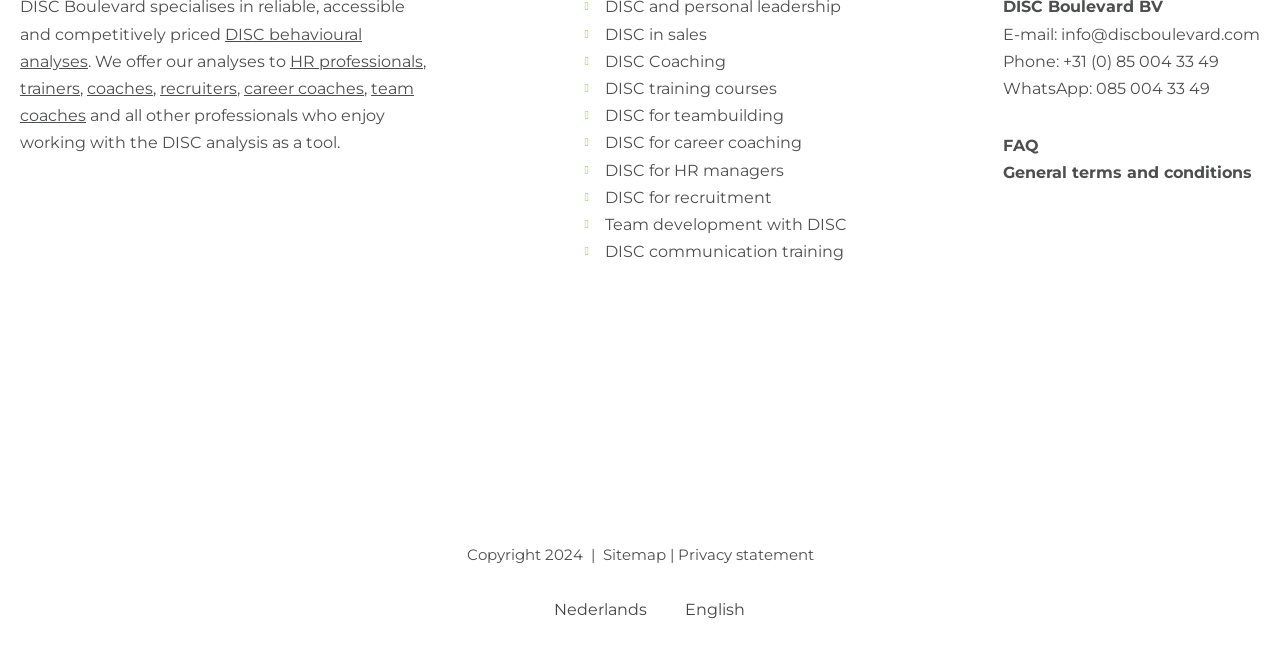Locate the bounding box coordinates of the clickable region to complete the following instruction: "Contact via email."

[0.829, 0.037, 0.984, 0.066]